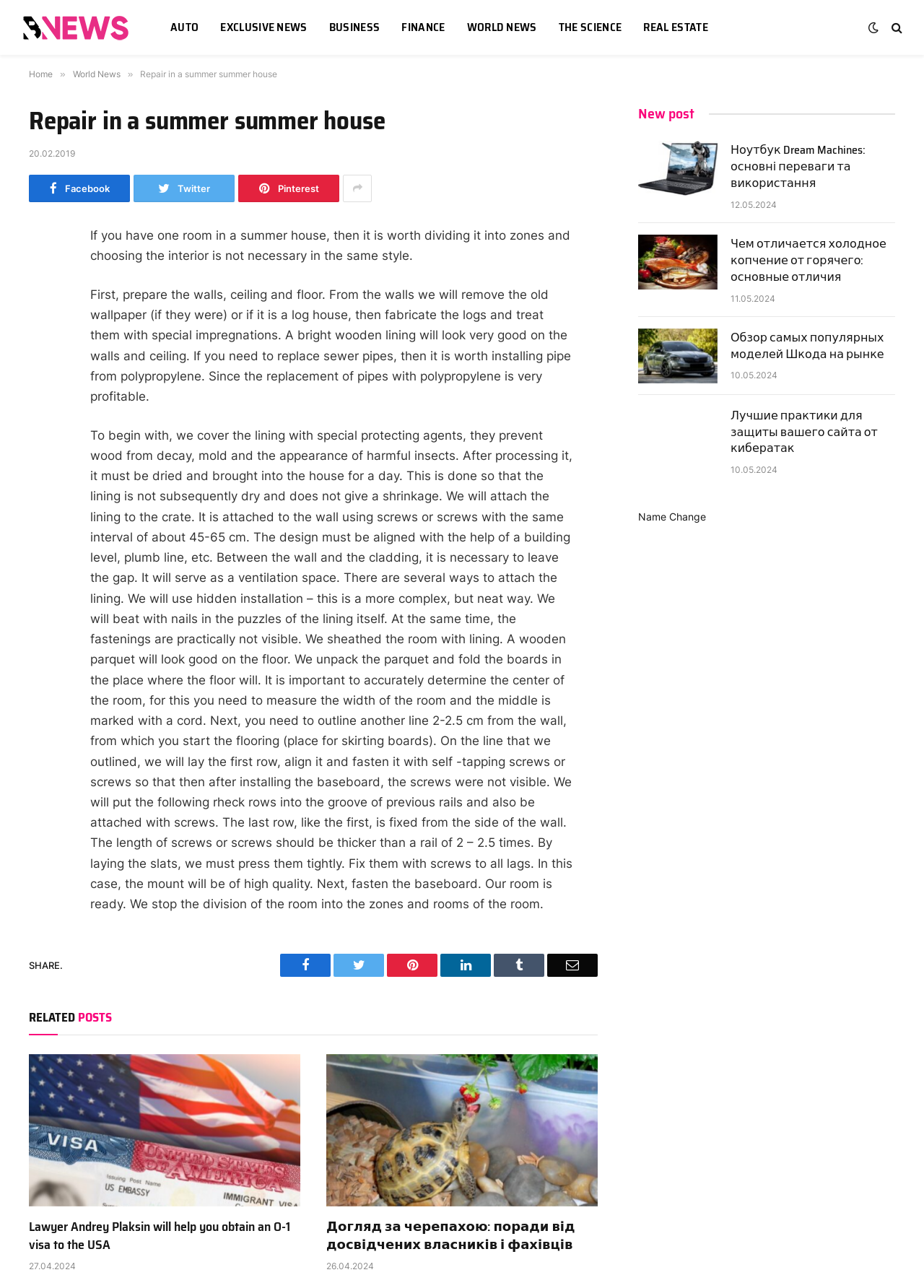Provide the bounding box coordinates, formatted as (top-left x, top-left y, bottom-right x, bottom-right y), with all values being floating point numbers between 0 and 1. Identify the bounding box of the UI element that matches the description: Facebook

[0.031, 0.136, 0.141, 0.157]